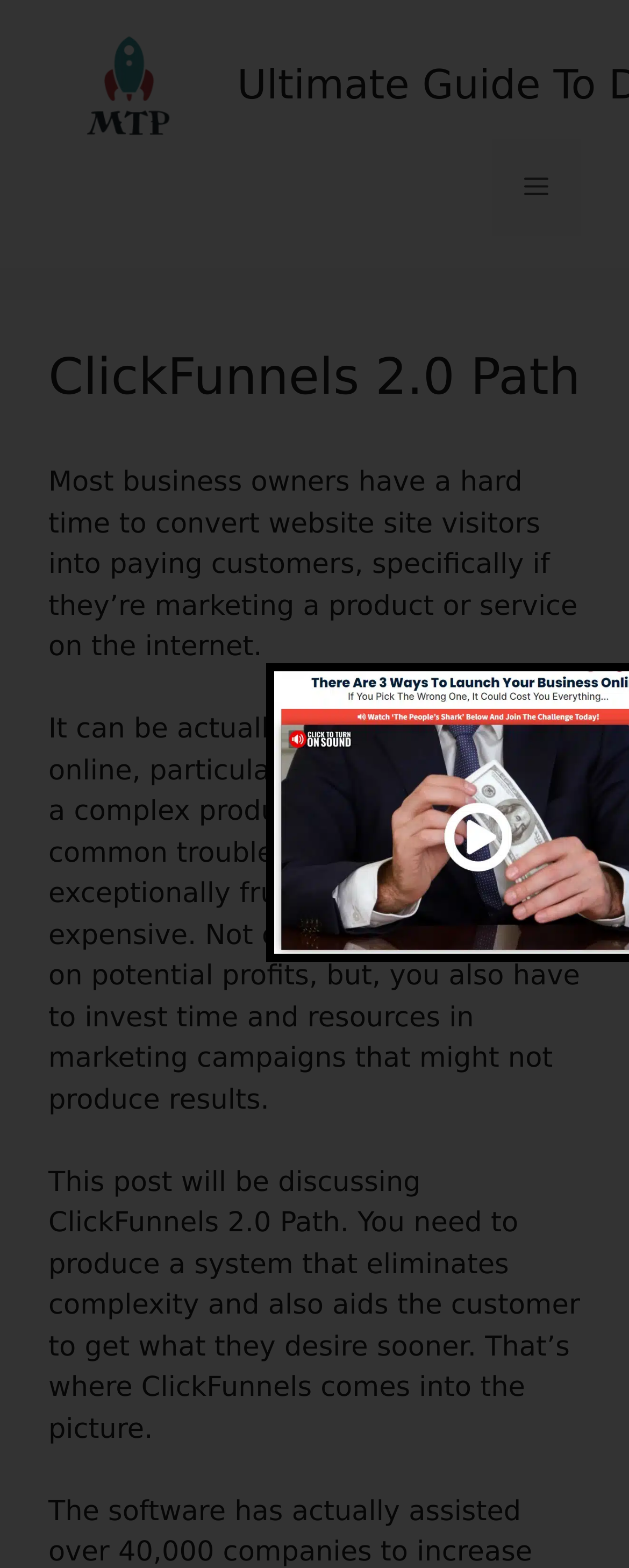What is the purpose of ClickFunnels?
Your answer should be a single word or phrase derived from the screenshot.

To eliminate complexity and aid customers